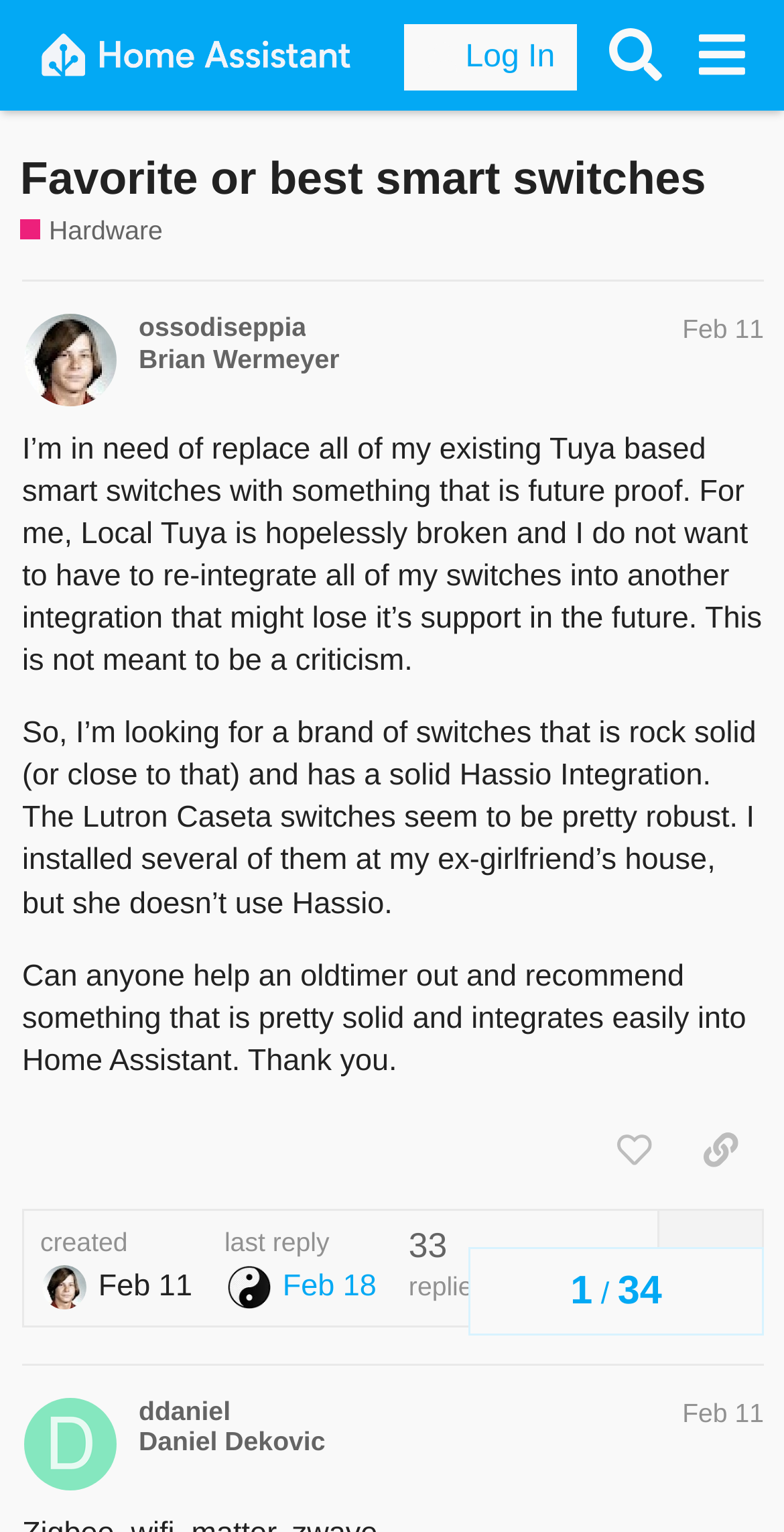Please specify the bounding box coordinates of the area that should be clicked to accomplish the following instruction: "Search for topics in the forum". The coordinates should consist of four float numbers between 0 and 1, i.e., [left, top, right, bottom].

[0.755, 0.008, 0.865, 0.064]